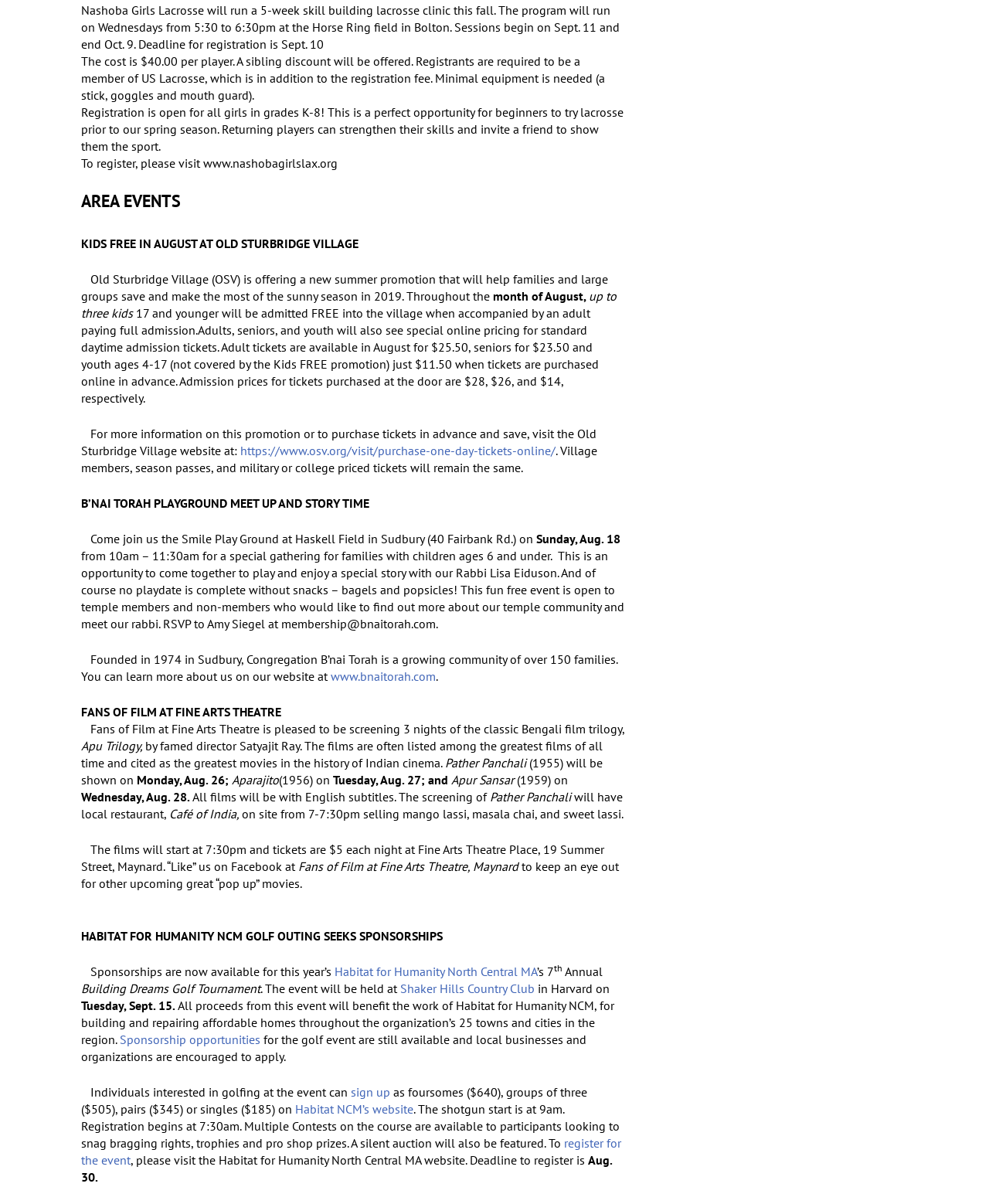Please identify the bounding box coordinates of the element on the webpage that should be clicked to follow this instruction: "learn more about Congregation B’nai Torah". The bounding box coordinates should be given as four float numbers between 0 and 1, formatted as [left, top, right, bottom].

[0.334, 0.555, 0.441, 0.568]